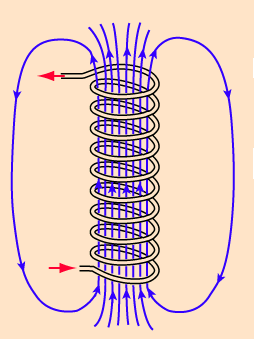From the image, can you give a detailed response to the question below:
What do the red arrows represent?

The red arrows at either end of the coil illustrate the direction of the electric current flowing through the solenoid, which is essential for generating the magnetic field.